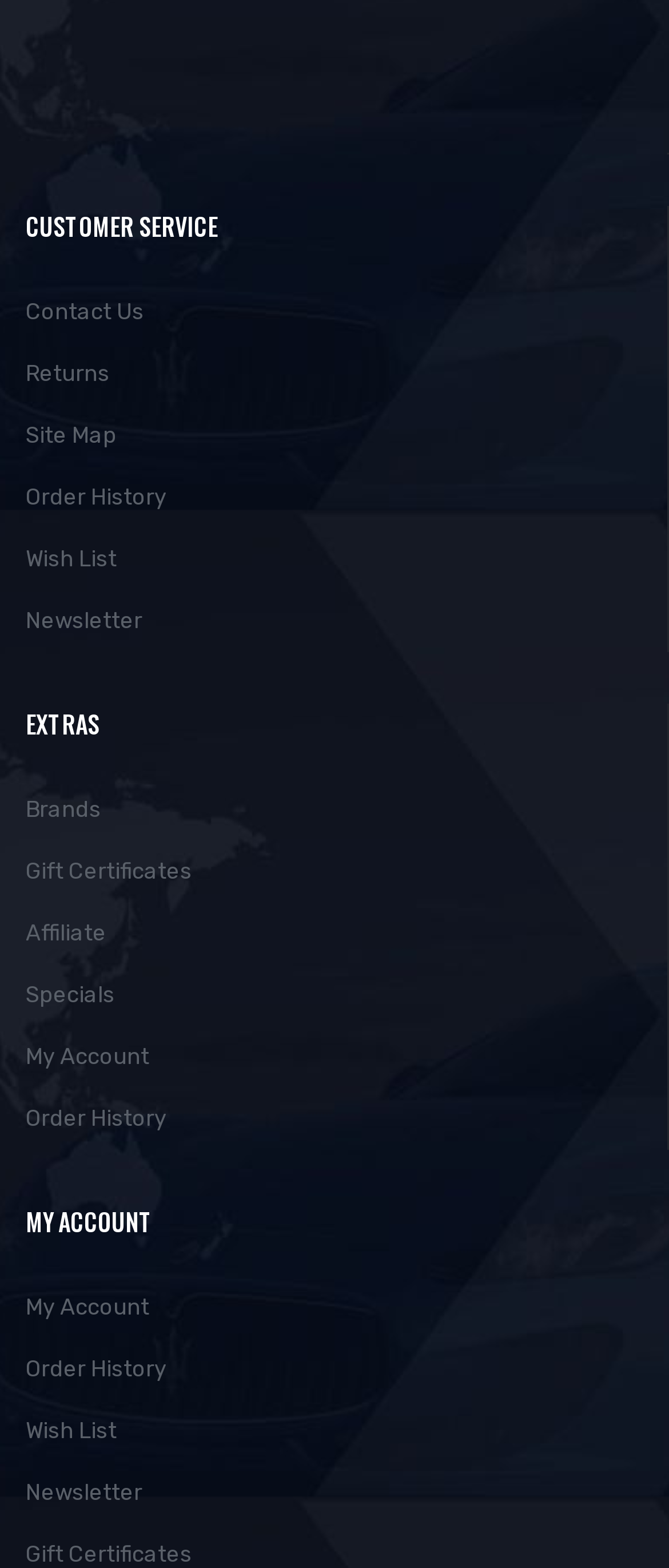Give a one-word or phrase response to the following question: What is the last link under MY ACCOUNT?

Newsletter